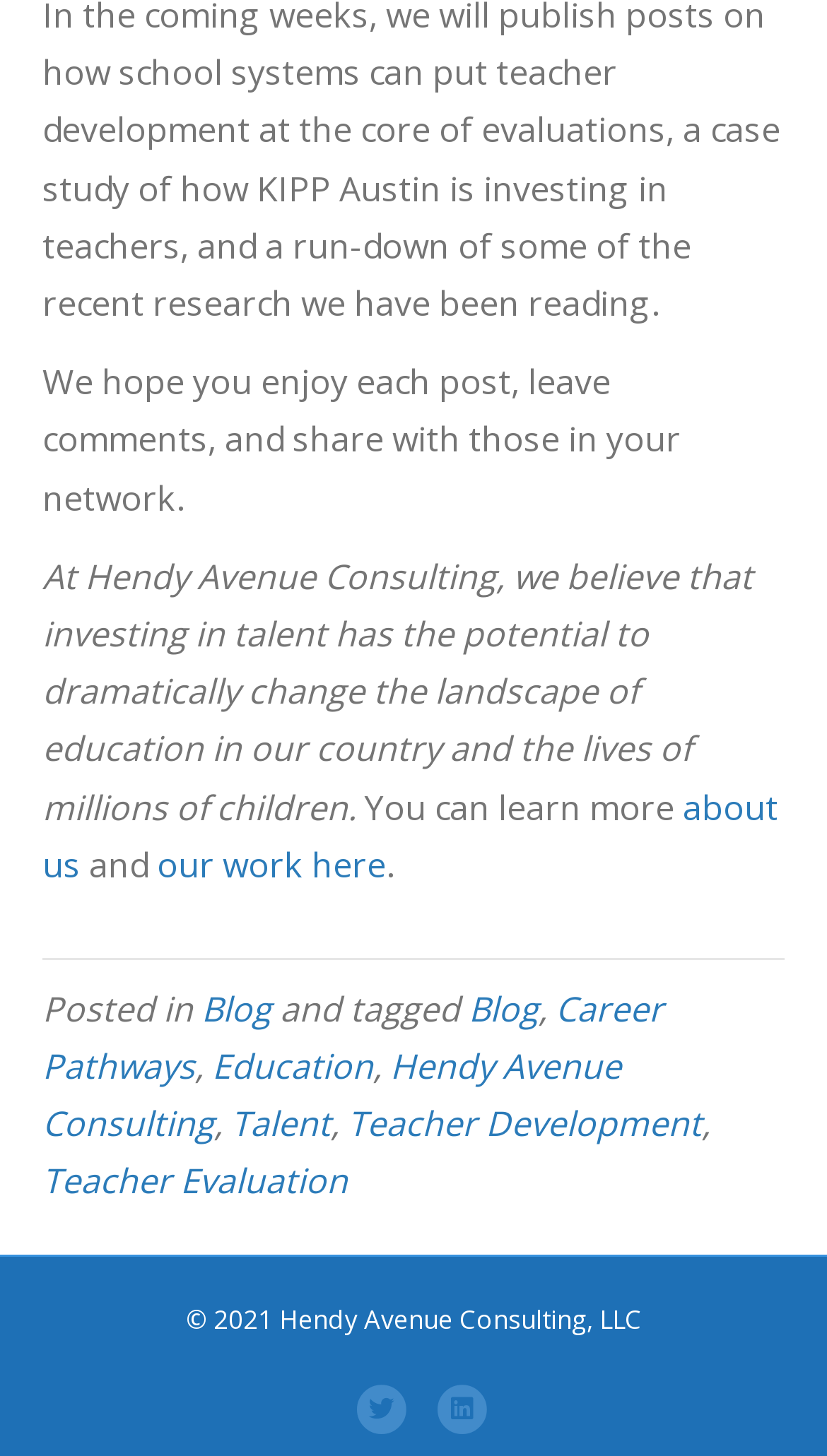Determine the bounding box for the described HTML element: "Teacher Evaluation". Ensure the coordinates are four float numbers between 0 and 1 in the format [left, top, right, bottom].

[0.051, 0.795, 0.421, 0.827]